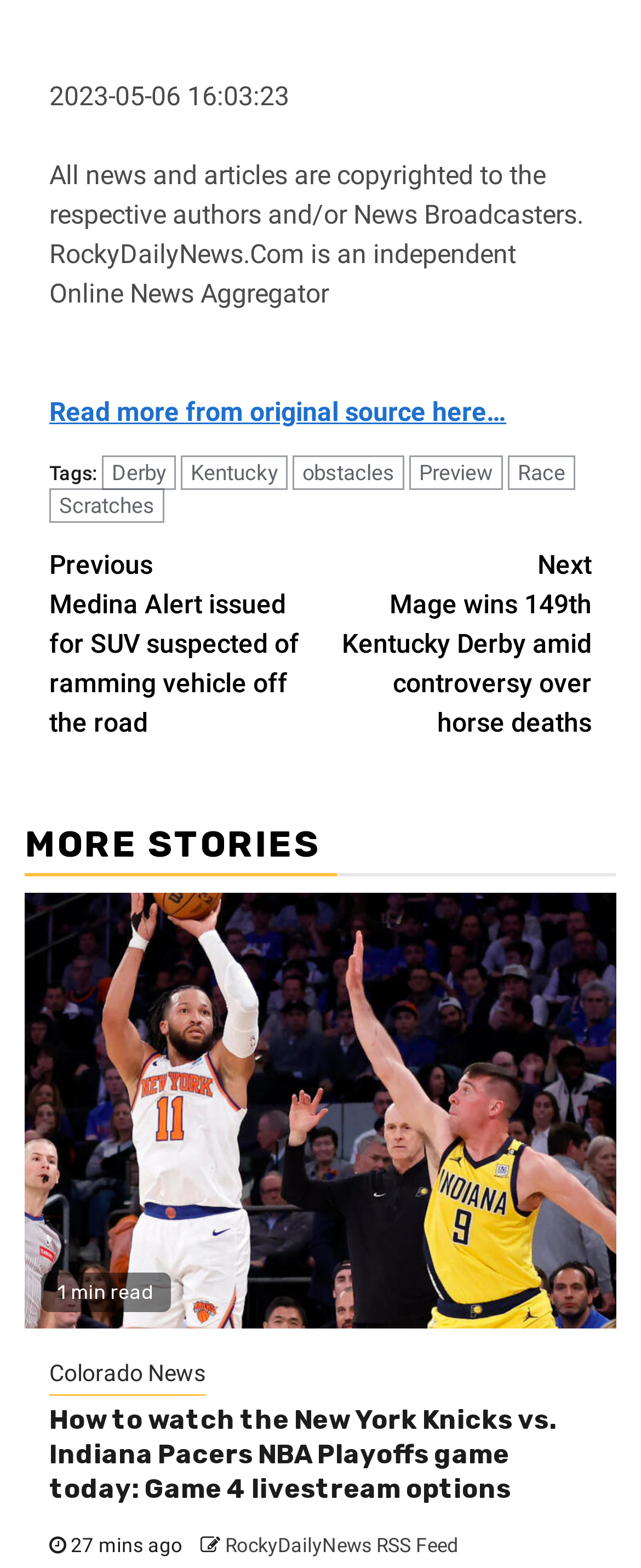Locate the bounding box coordinates of the element I should click to achieve the following instruction: "Continue reading the article".

[0.077, 0.338, 0.923, 0.485]